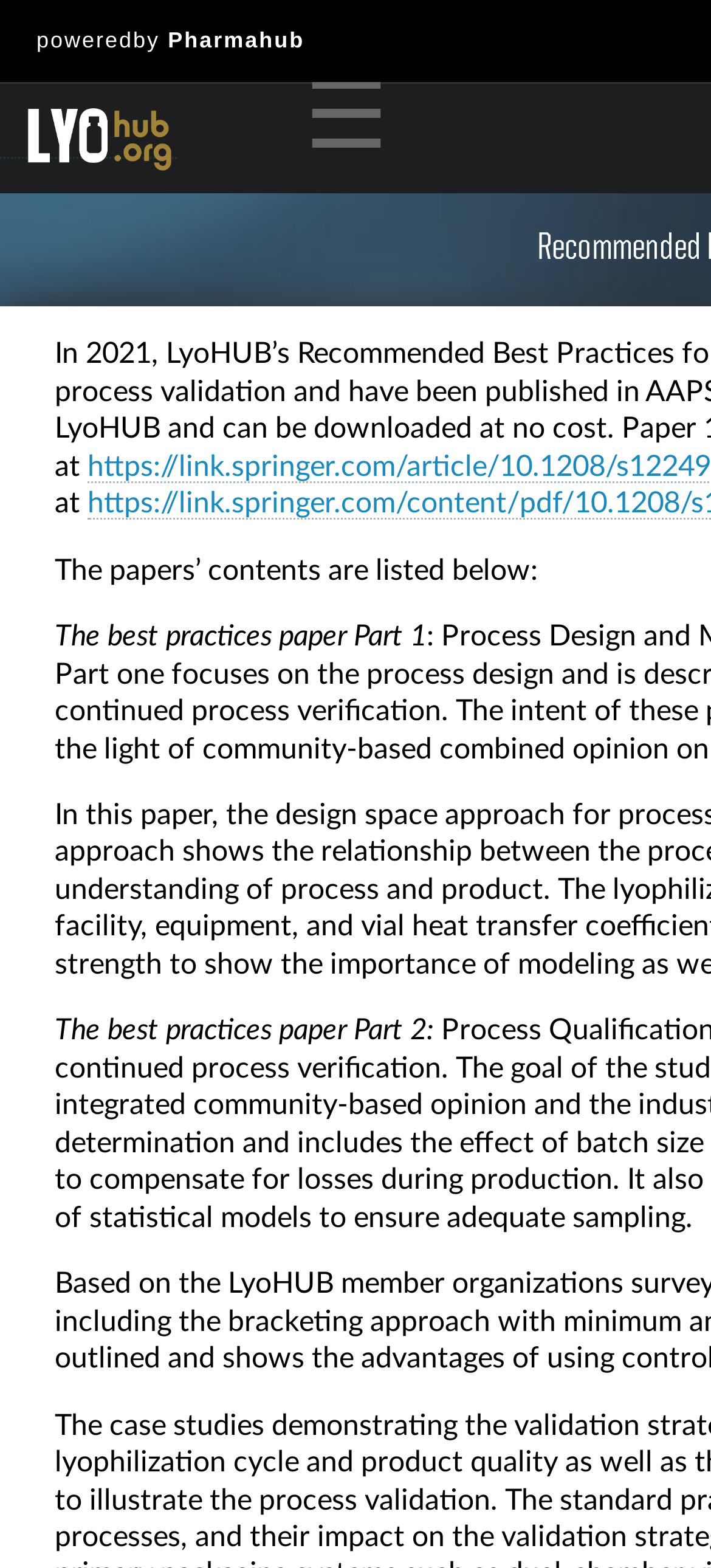Give a concise answer using only one word or phrase for this question:
What is the logo of this website?

Lyo Logo